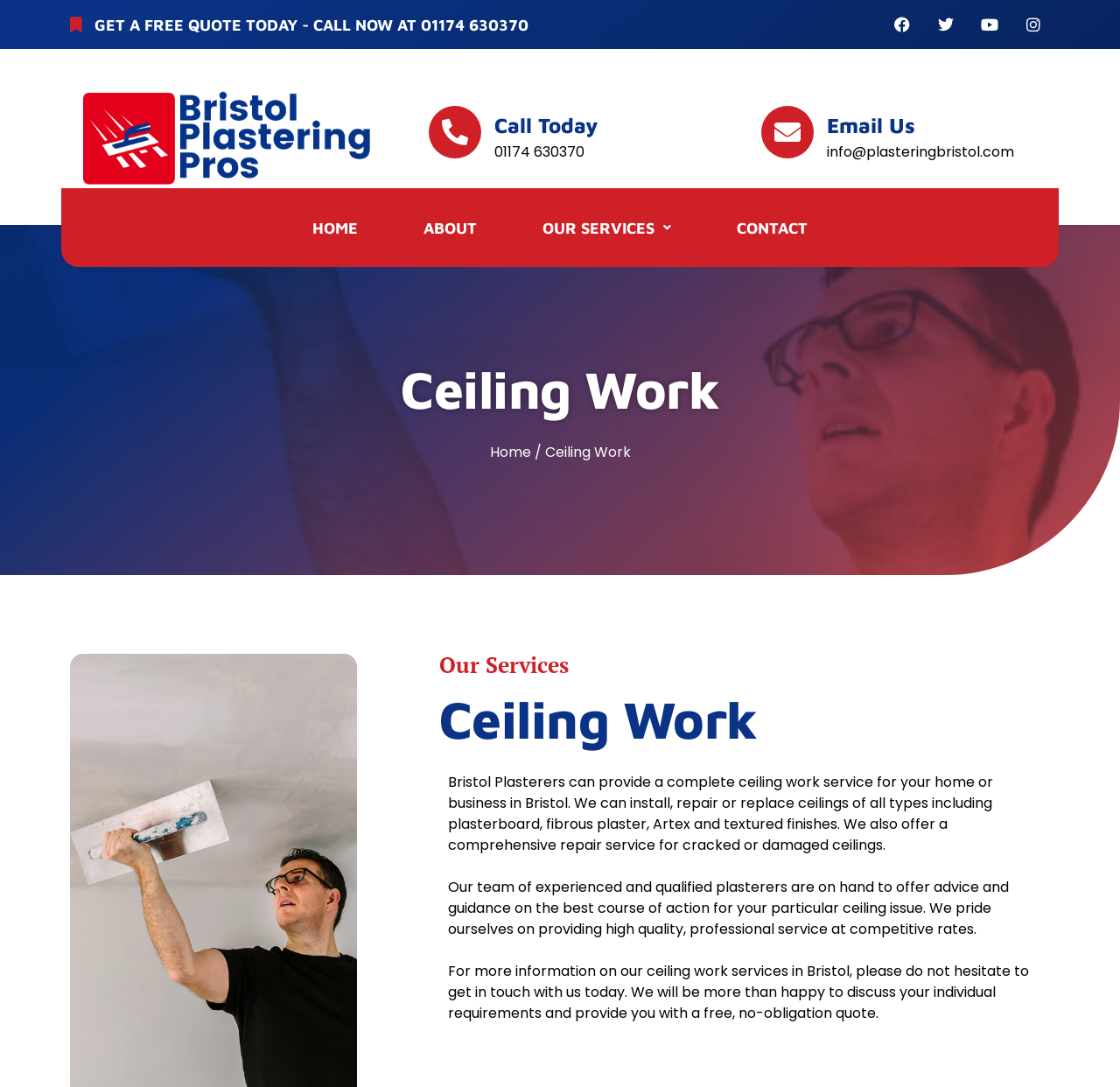What is the phone number to get a free quote?
Answer the question with detailed information derived from the image.

I found the phone number by looking at the top section of the webpage, where it says 'GET A FREE QUOTE TODAY - CALL NOW AT' followed by the phone number.